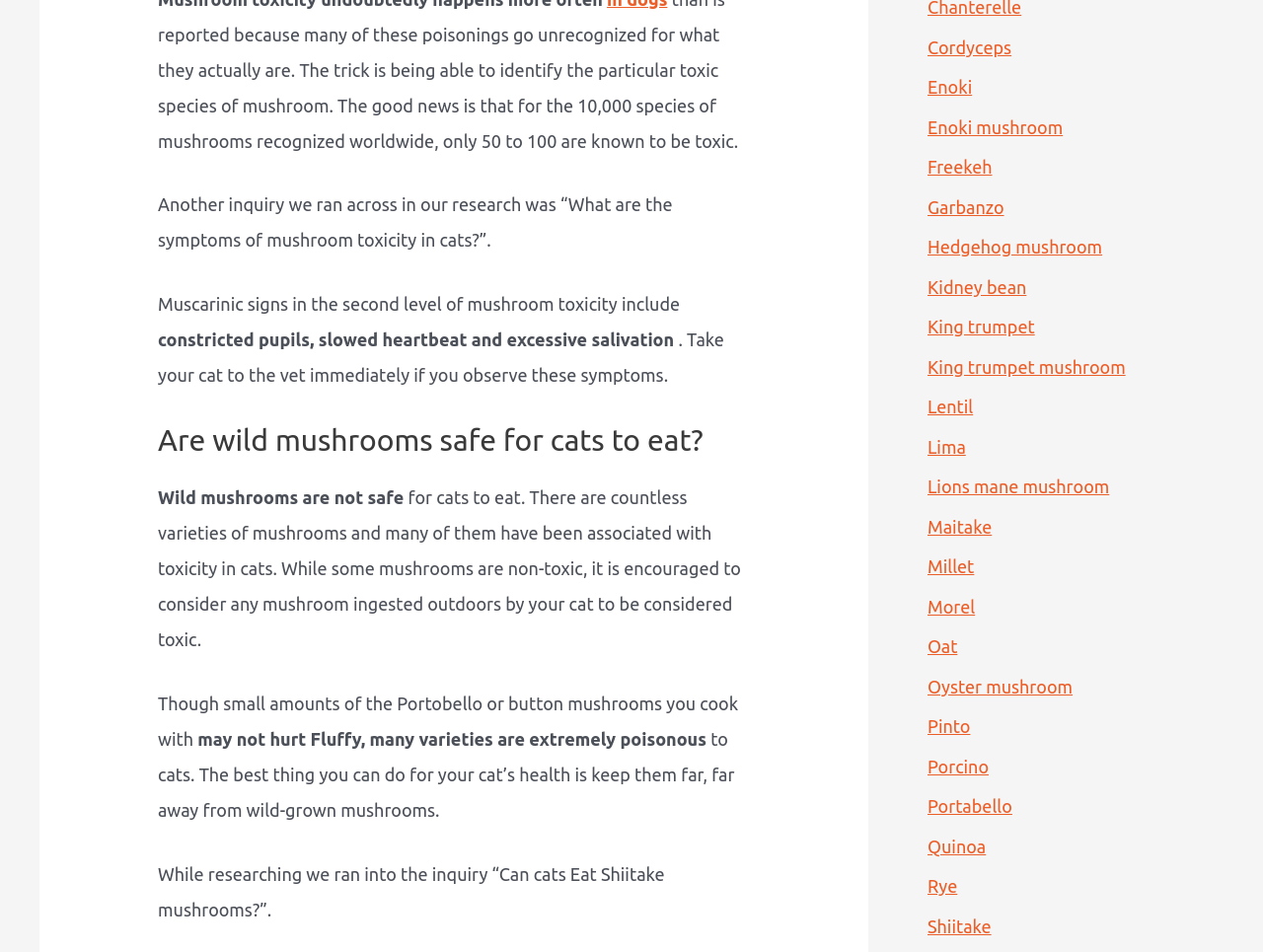Identify the bounding box coordinates of the area that should be clicked in order to complete the given instruction: "Learn about the dangers of mushrooms to cats". The bounding box coordinates should be four float numbers between 0 and 1, i.e., [left, top, right, bottom].

[0.125, 0.512, 0.323, 0.533]